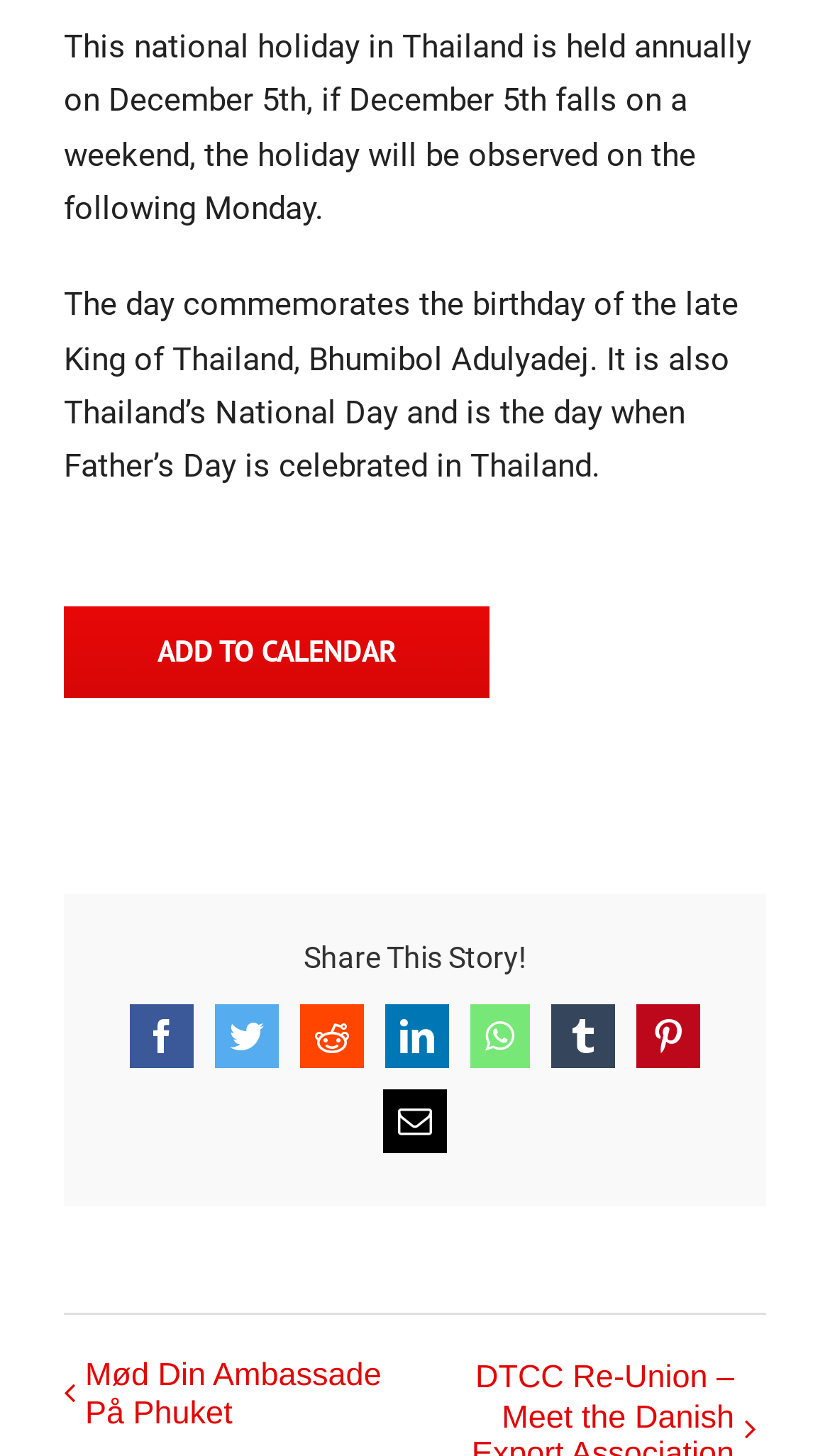Using the provided description: "Mød Din Ambassade På Phuket", find the bounding box coordinates of the corresponding UI element. The output should be four float numbers between 0 and 1, in the format [left, top, right, bottom].

[0.103, 0.932, 0.481, 0.986]